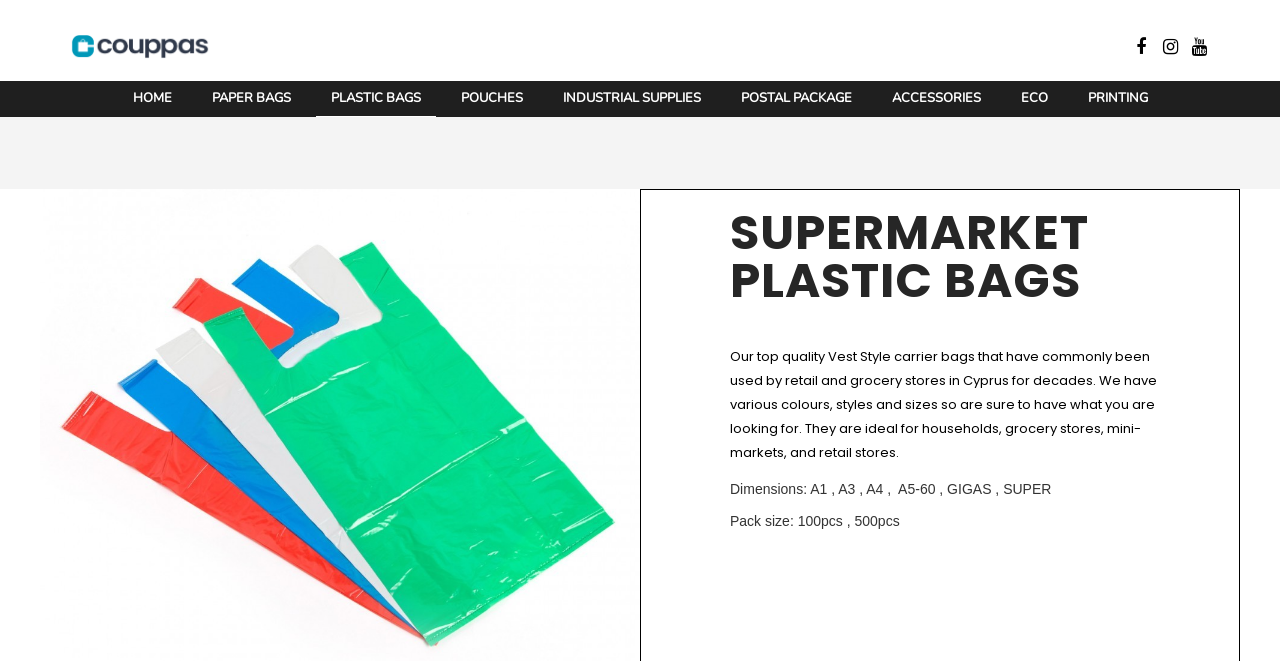What is the quality of these bags?
Based on the visual content, answer with a single word or a brief phrase.

Top quality